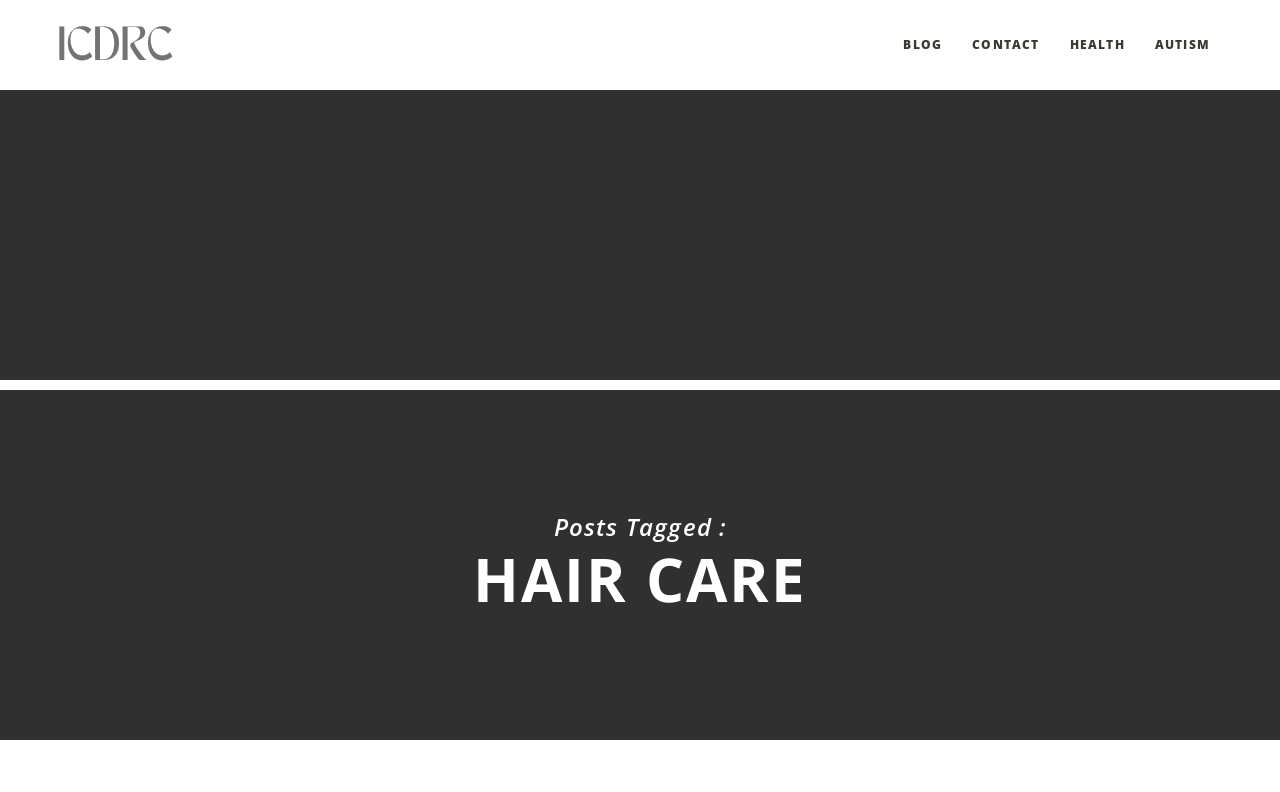Using the provided element description: "parent_node: Harmony & Hue", determine the bounding box coordinates of the corresponding UI element in the screenshot.

[0.043, 0.0, 0.137, 0.114]